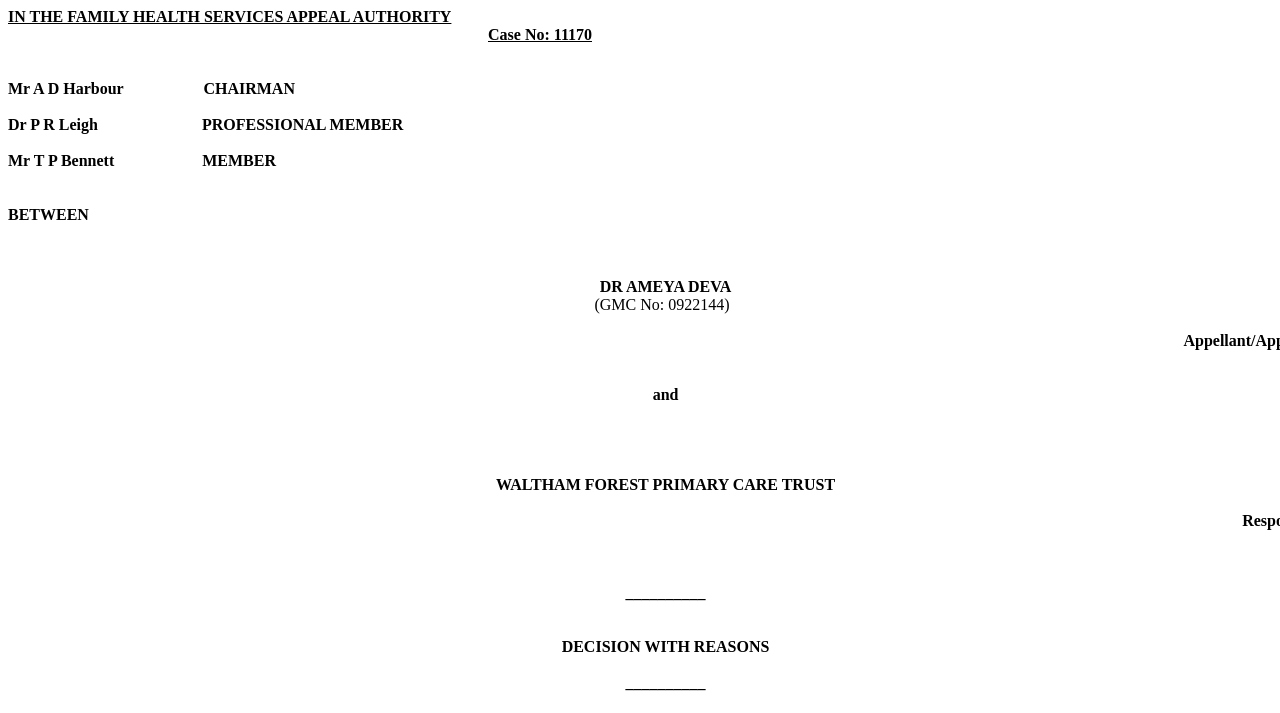Look at the image and answer the question in detail:
How many professional members are mentioned?

Only one professional member, Dr P R Leigh, is mentioned in the webpage.